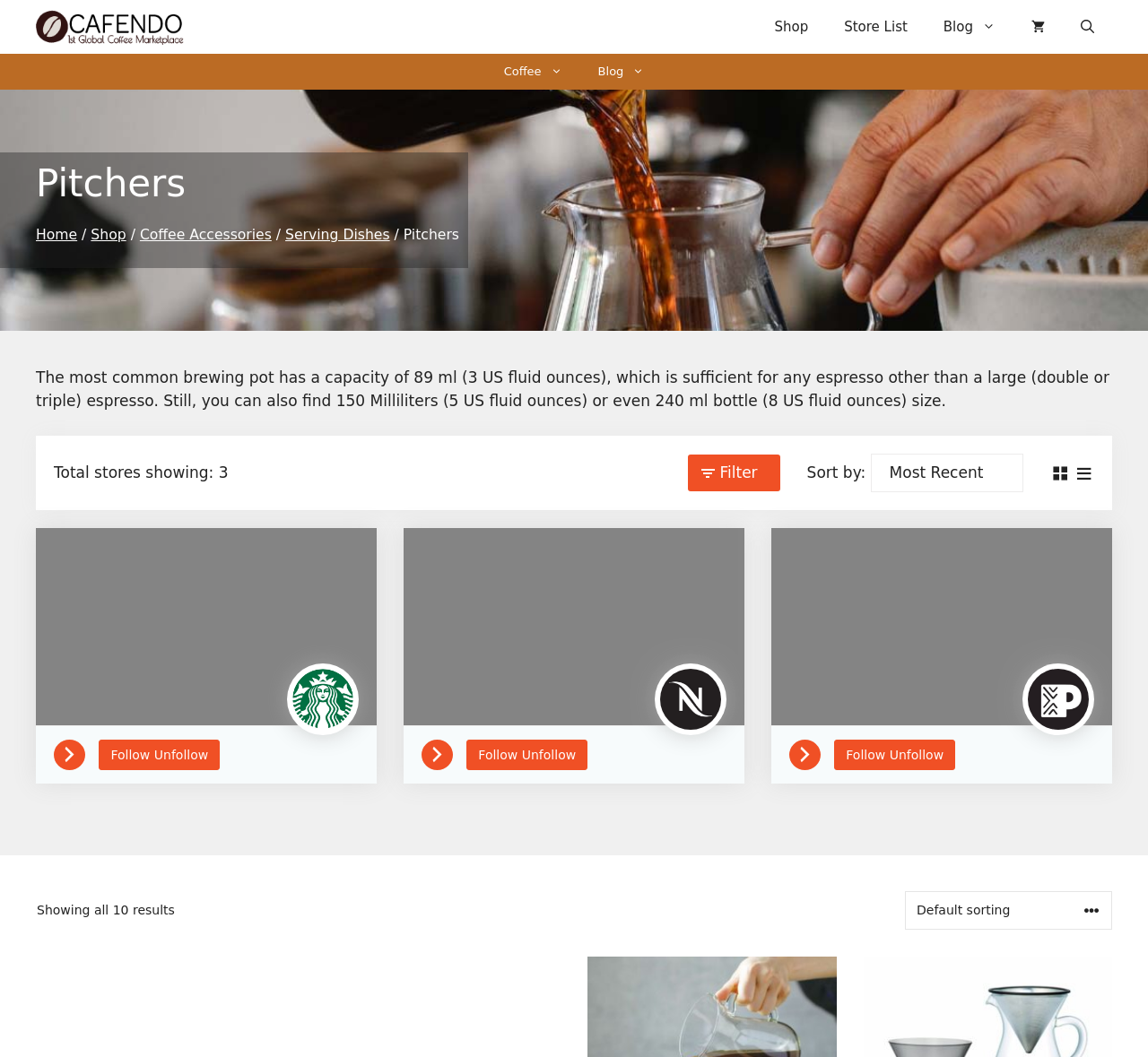Please determine the bounding box coordinates of the clickable area required to carry out the following instruction: "Filter results". The coordinates must be four float numbers between 0 and 1, represented as [left, top, right, bottom].

[0.6, 0.43, 0.679, 0.465]